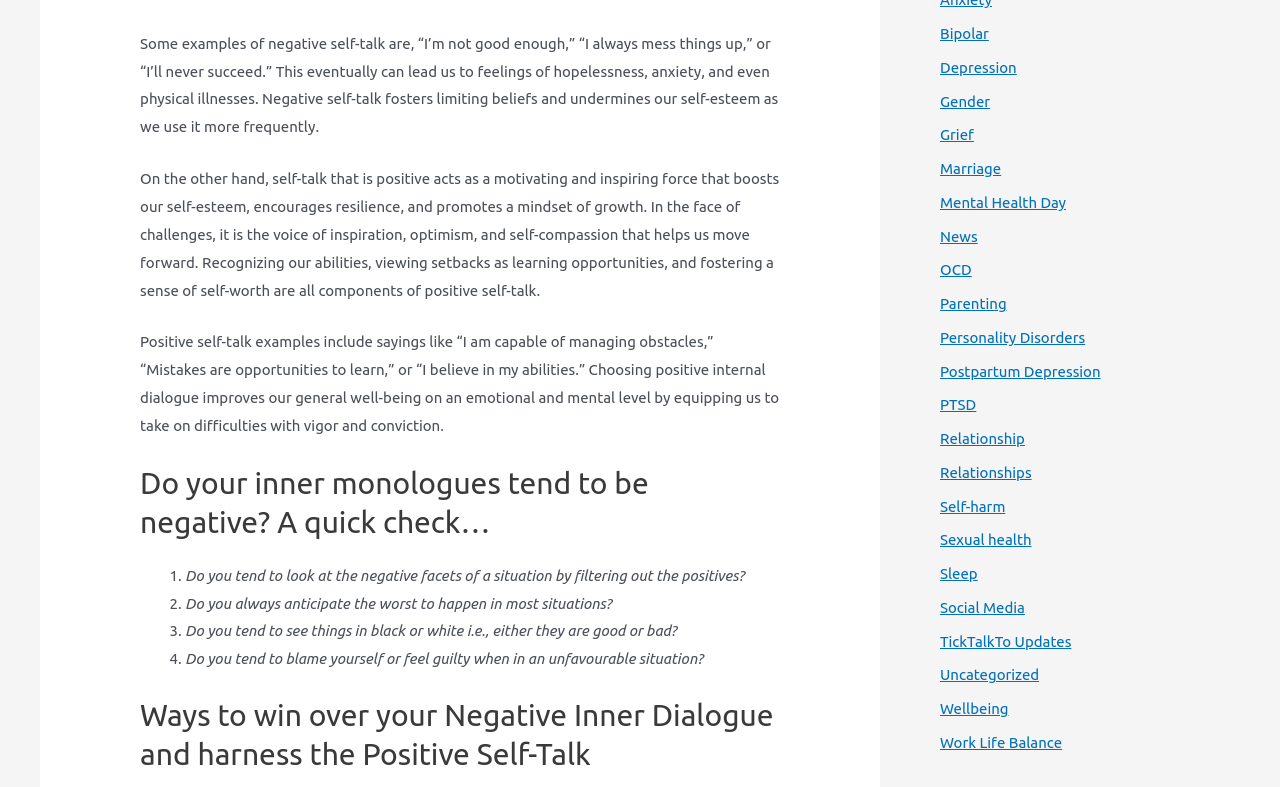Locate the bounding box coordinates of the area you need to click to fulfill this instruction: 'Click on the 'Bipolar' link'. The coordinates must be in the form of four float numbers ranging from 0 to 1: [left, top, right, bottom].

[0.734, 0.032, 0.773, 0.053]